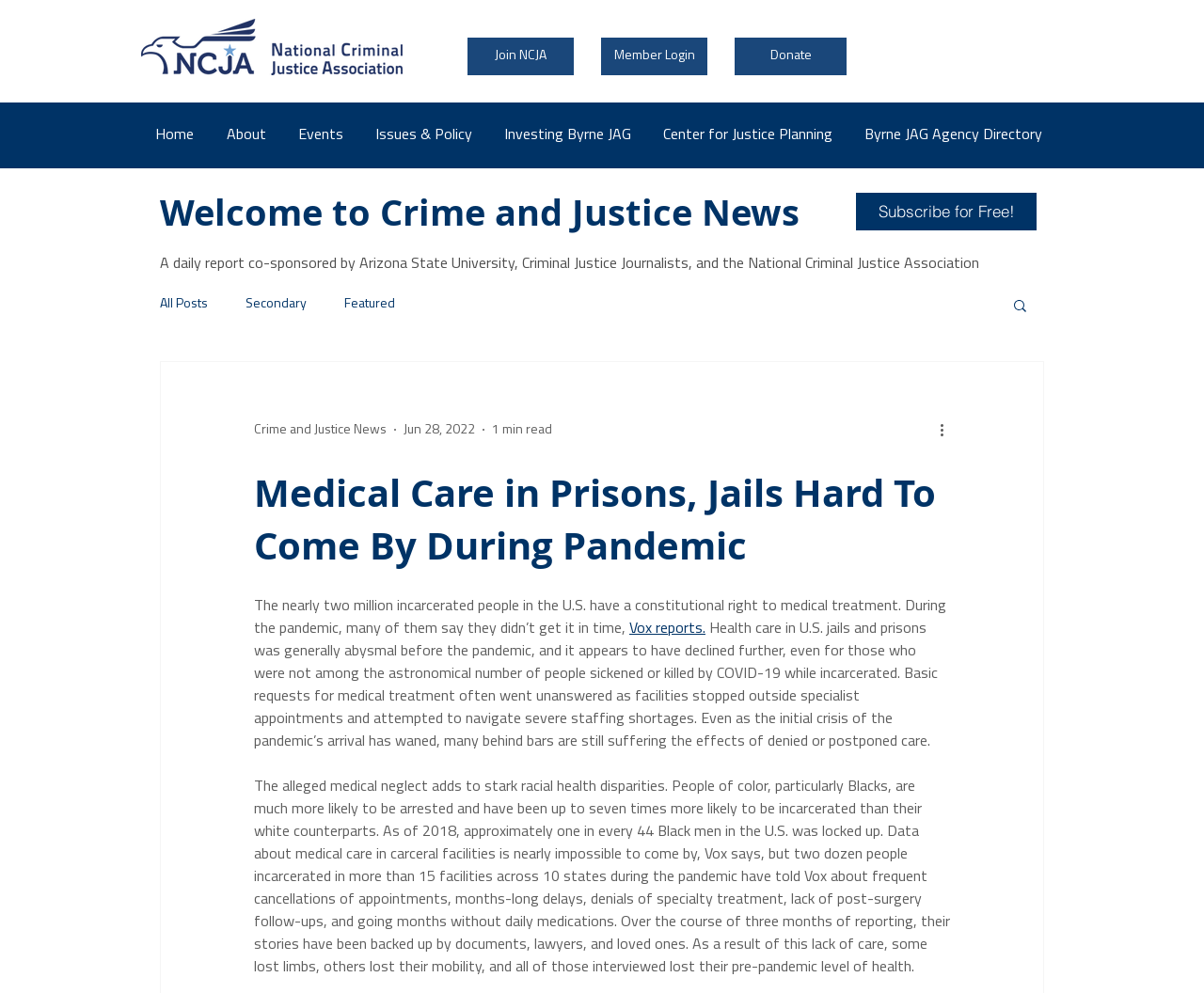Please extract the webpage's main title and generate its text content.

Welcome to Crime and Justice News